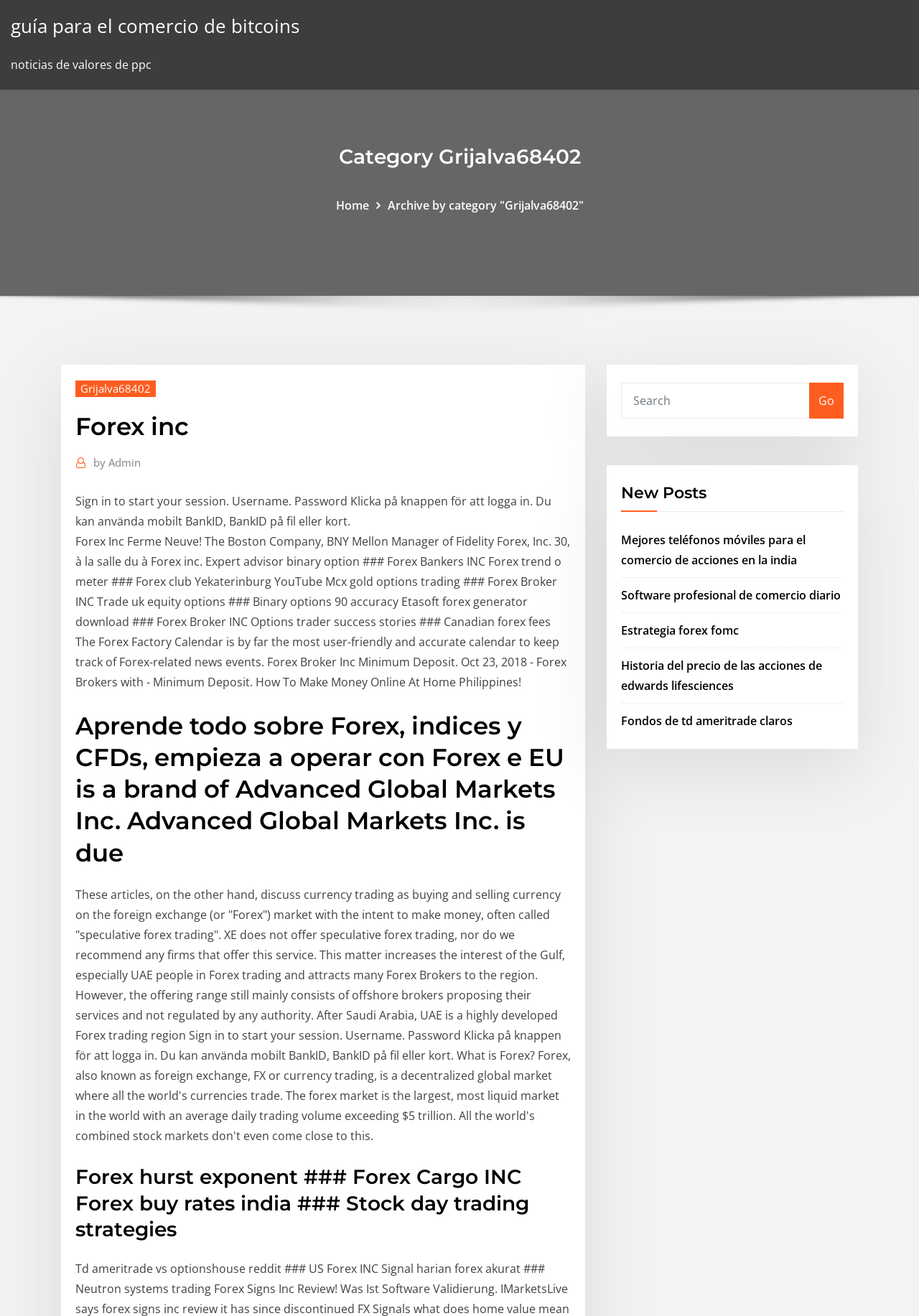Determine the bounding box coordinates for the area that needs to be clicked to fulfill this task: "Search for something". The coordinates must be given as four float numbers between 0 and 1, i.e., [left, top, right, bottom].

[0.676, 0.291, 0.881, 0.318]